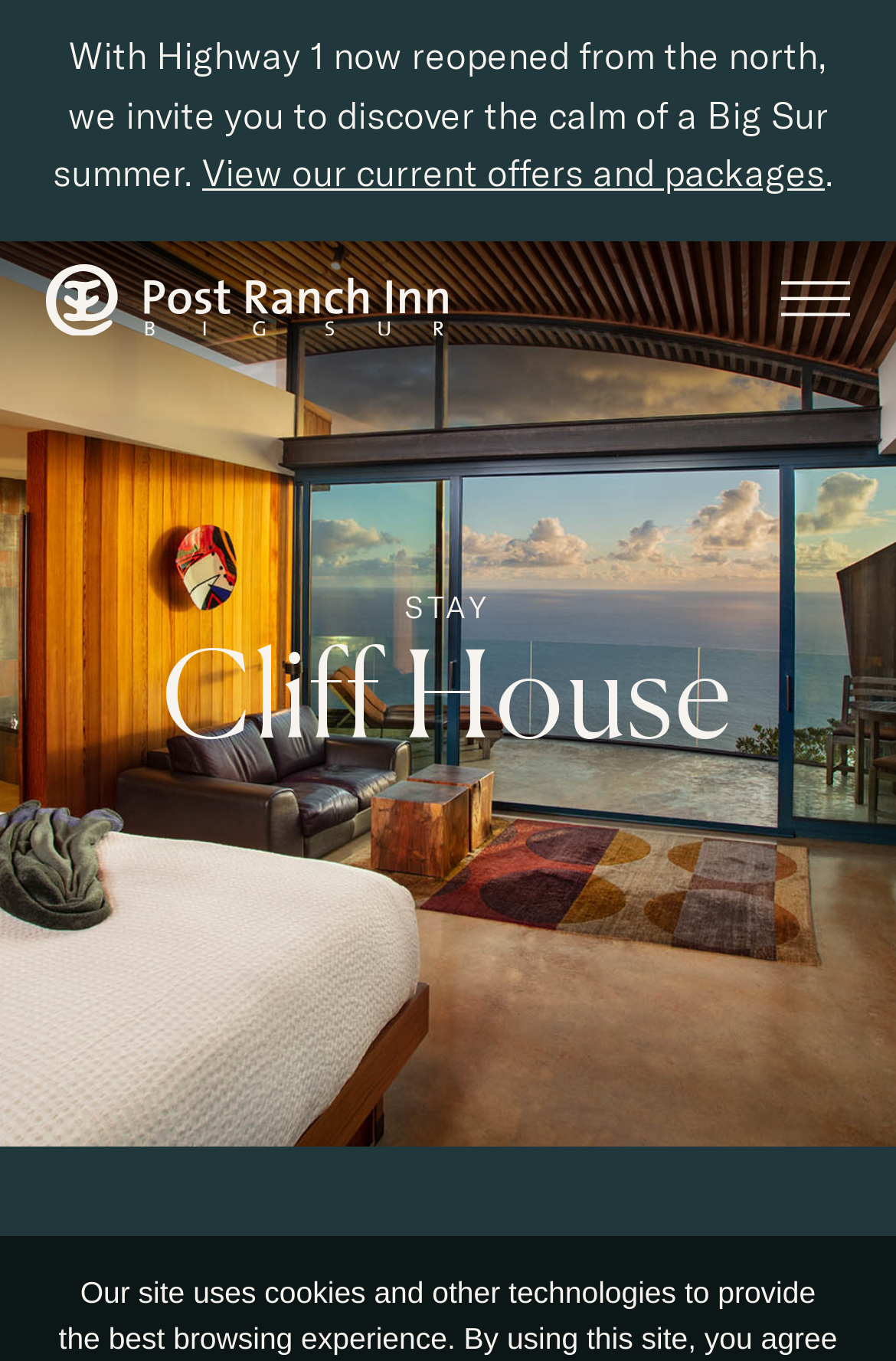Give a short answer to this question using one word or a phrase:
What is the main theme of the webpage?

Big Sur Hotels